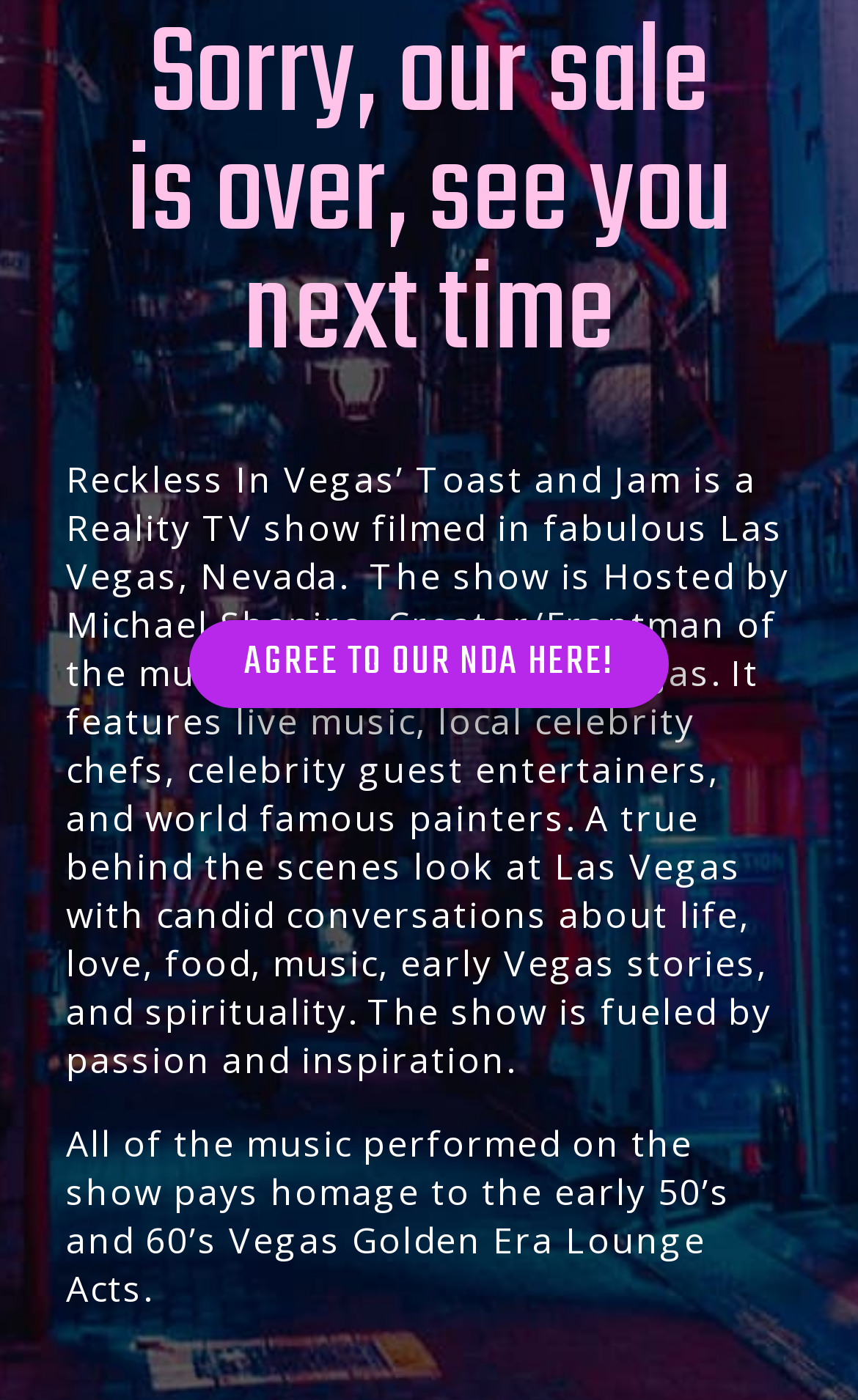For the given element description AGREE TO OUR NDA HERE!, determine the bounding box coordinates of the UI element. The coordinates should follow the format (top-left x, top-left y, bottom-right x, bottom-right y) and be within the range of 0 to 1.

[0.221, 0.443, 0.779, 0.506]